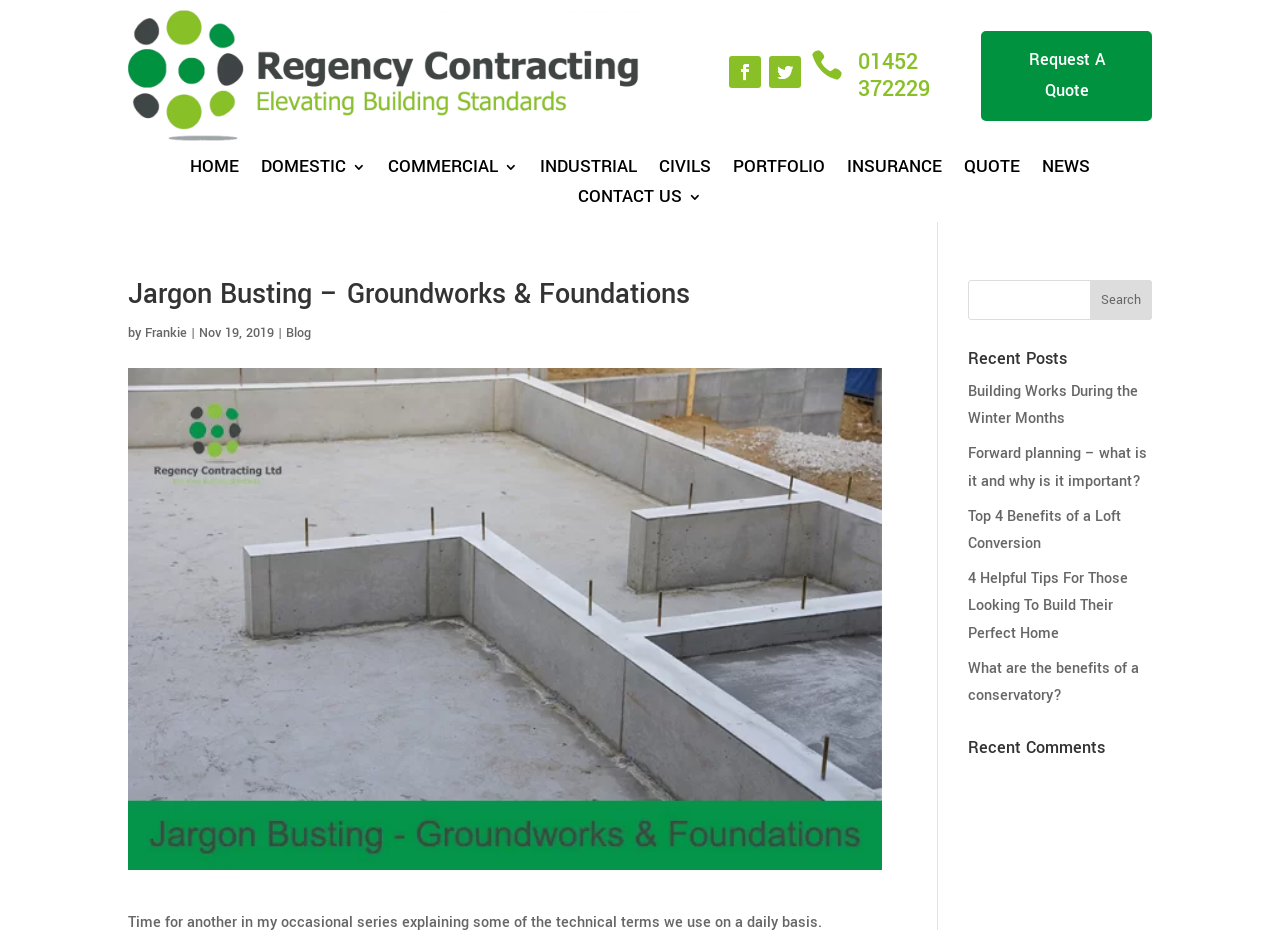What is the author of the blog post 'Jargon Busting – Groundworks & Foundations'?
Please answer the question with as much detail and depth as you can.

I found the author's name by looking at the heading element 'Jargon Busting – Groundworks & Foundations', which is followed by a static text element 'by' and then a link element with the author's name 'Frankie'.